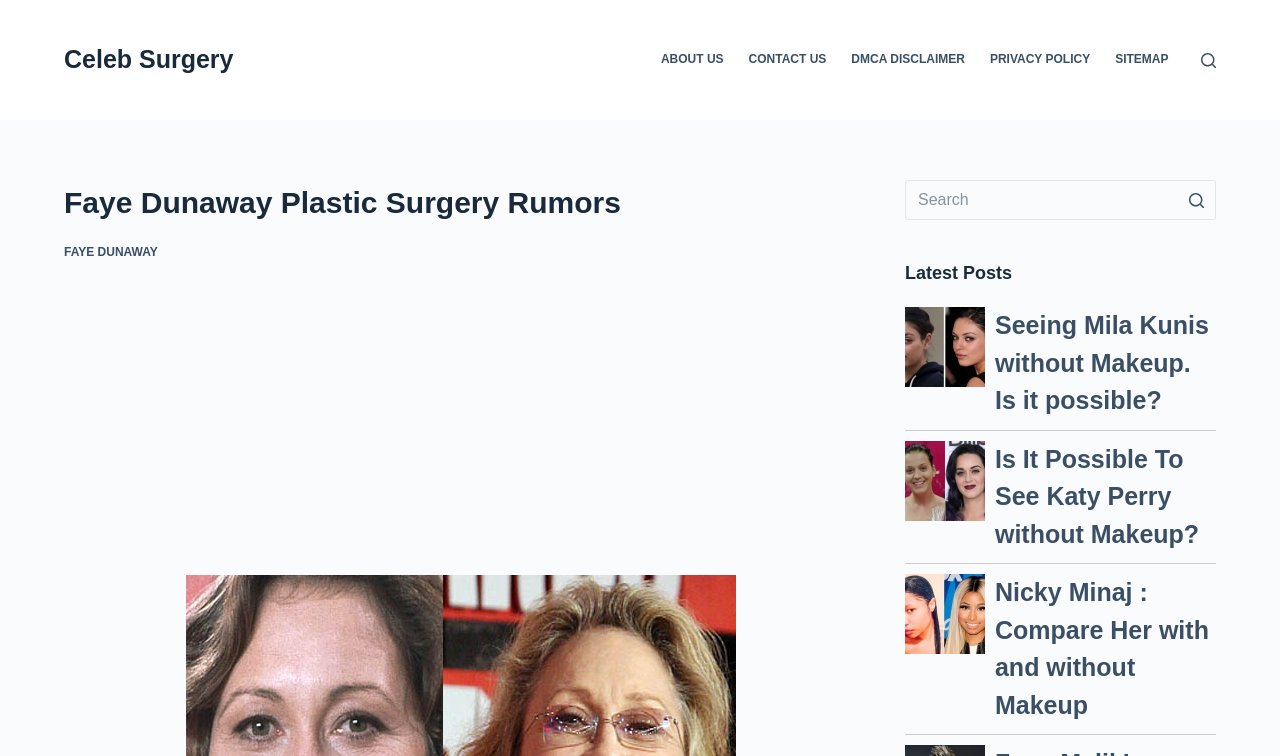Determine the bounding box coordinates of the UI element described below. Use the format (top-left x, top-left y, bottom-right x, bottom-right y) with floating point numbers between 0 and 1: Sitemap

[0.861, 0.0, 0.923, 0.159]